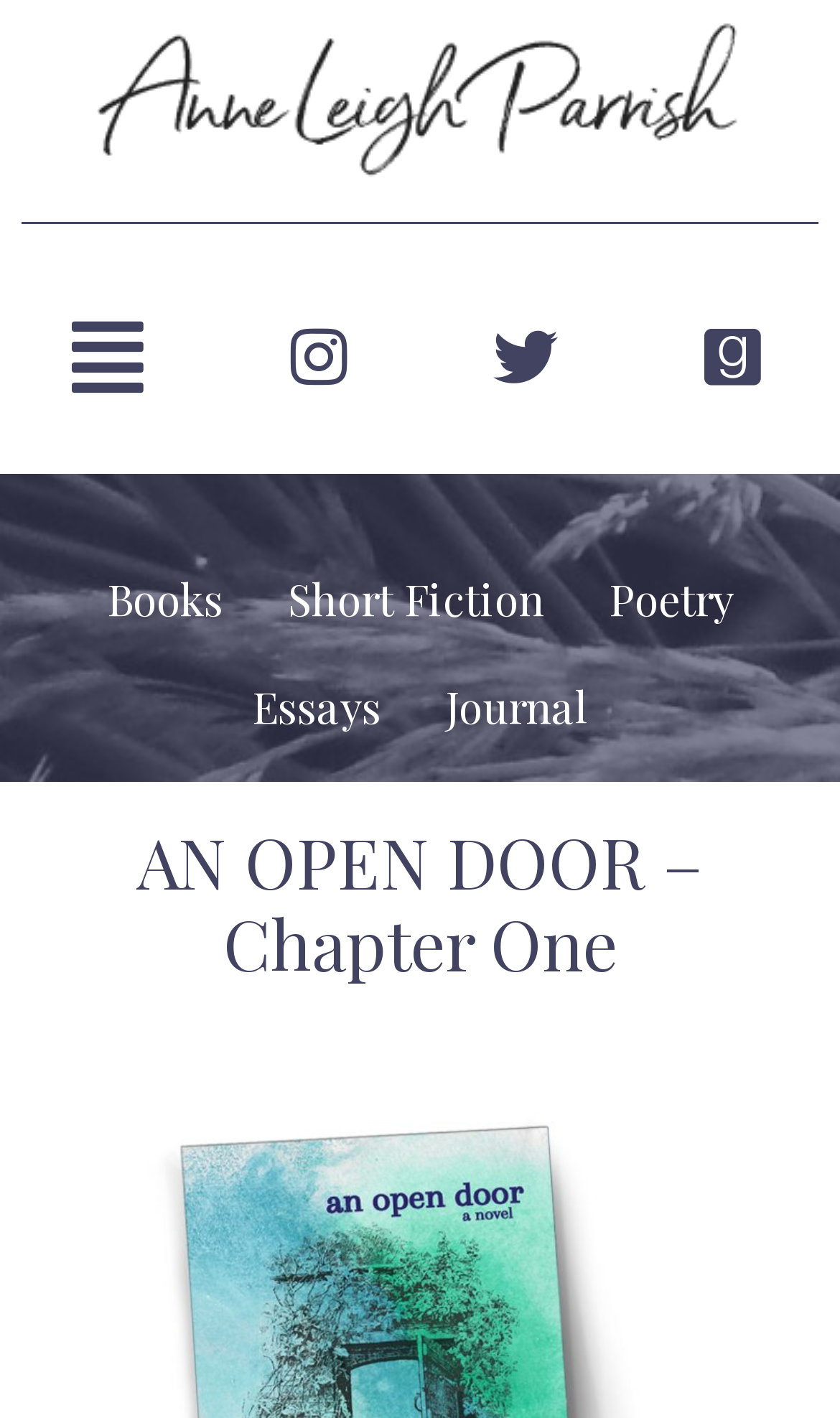Describe every aspect of the webpage comprehensively.

The webpage is a writer's website, specifically showcasing Anne Leigh Parrish's work. At the top left corner, there is a logo image with a link to the default logo. Next to the logo, there is a menu button with an icon, which is not expanded by default. 

On the top right side, there are three social media links: Instagram, Twitter, and Goodreads, each with its respective icon. 

Below the social media links, there is a navigation menu with five links: Books, Short Fiction, Poetry, Essays, and Journal. These links are arranged horizontally, with Books and Short Fiction on the left, Poetry in the center, and Essays and Journal on the right.

The main content of the webpage is a chapter from a book, titled "AN OPEN DOOR – Chapter One". This title is also a link and serves as a heading, taking up most of the page's width and positioned below the navigation menu.